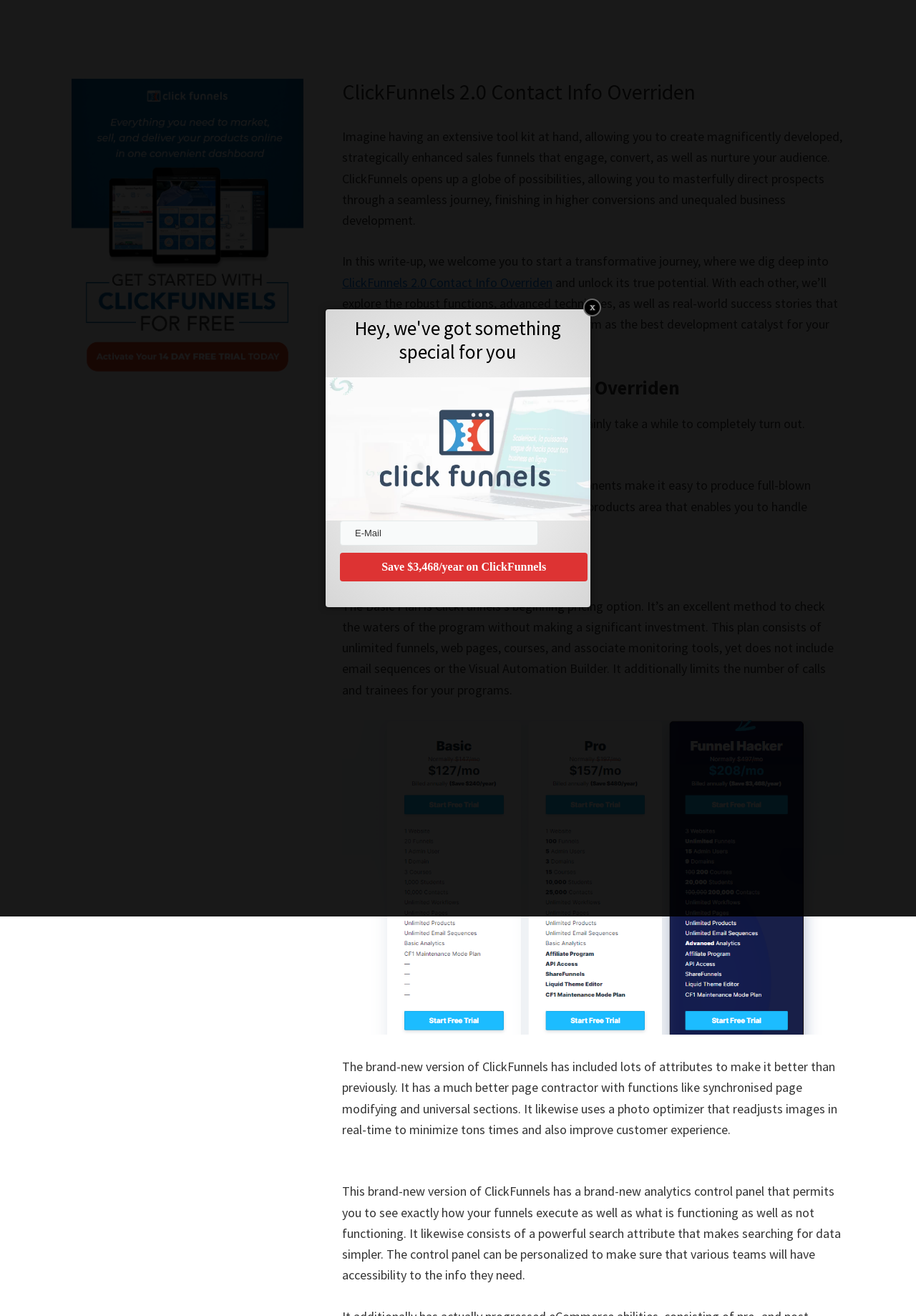Find the bounding box of the web element that fits this description: "parent_node: EMAIL * aria-describedby="email-notes" name="email"".

None